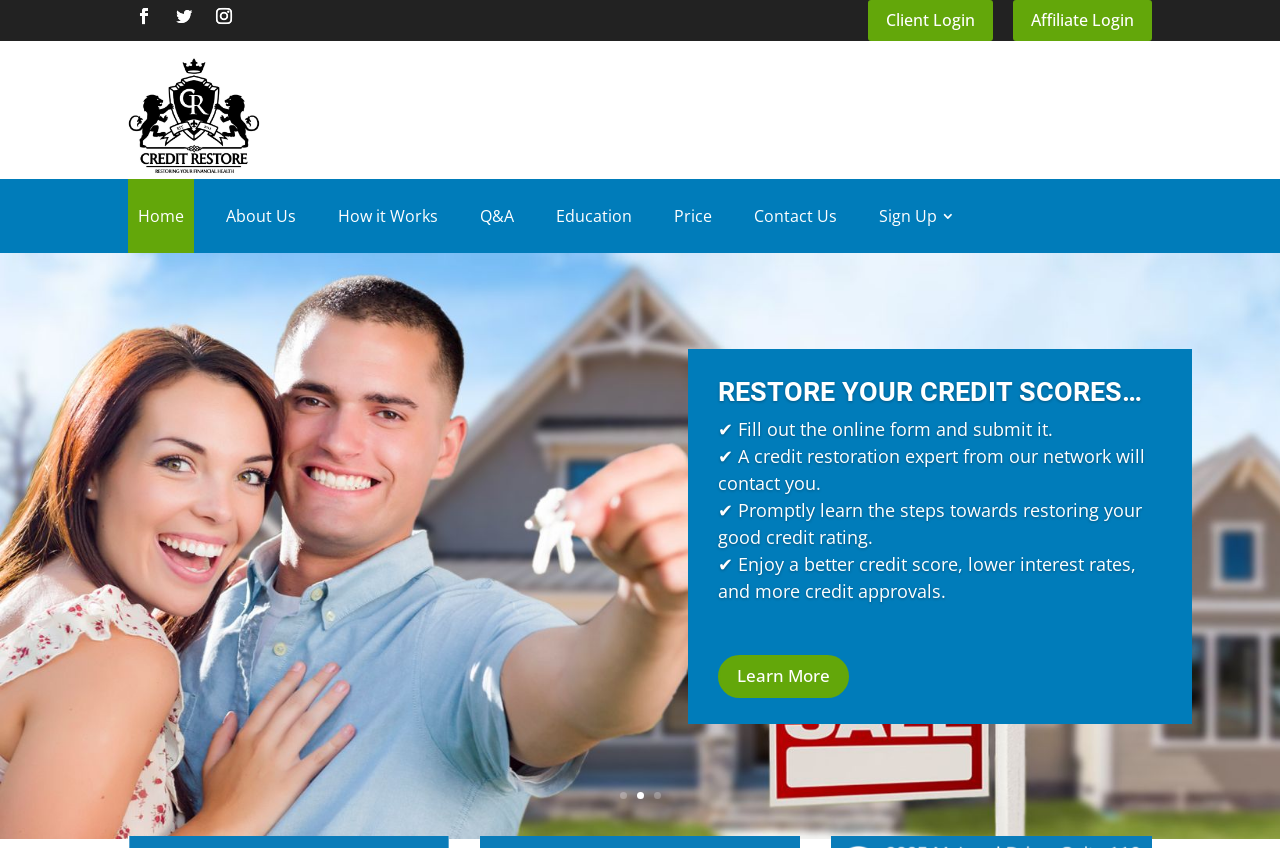What is the benefit of using this credit restoration service?
Relying on the image, give a concise answer in one word or a brief phrase.

Better credit score